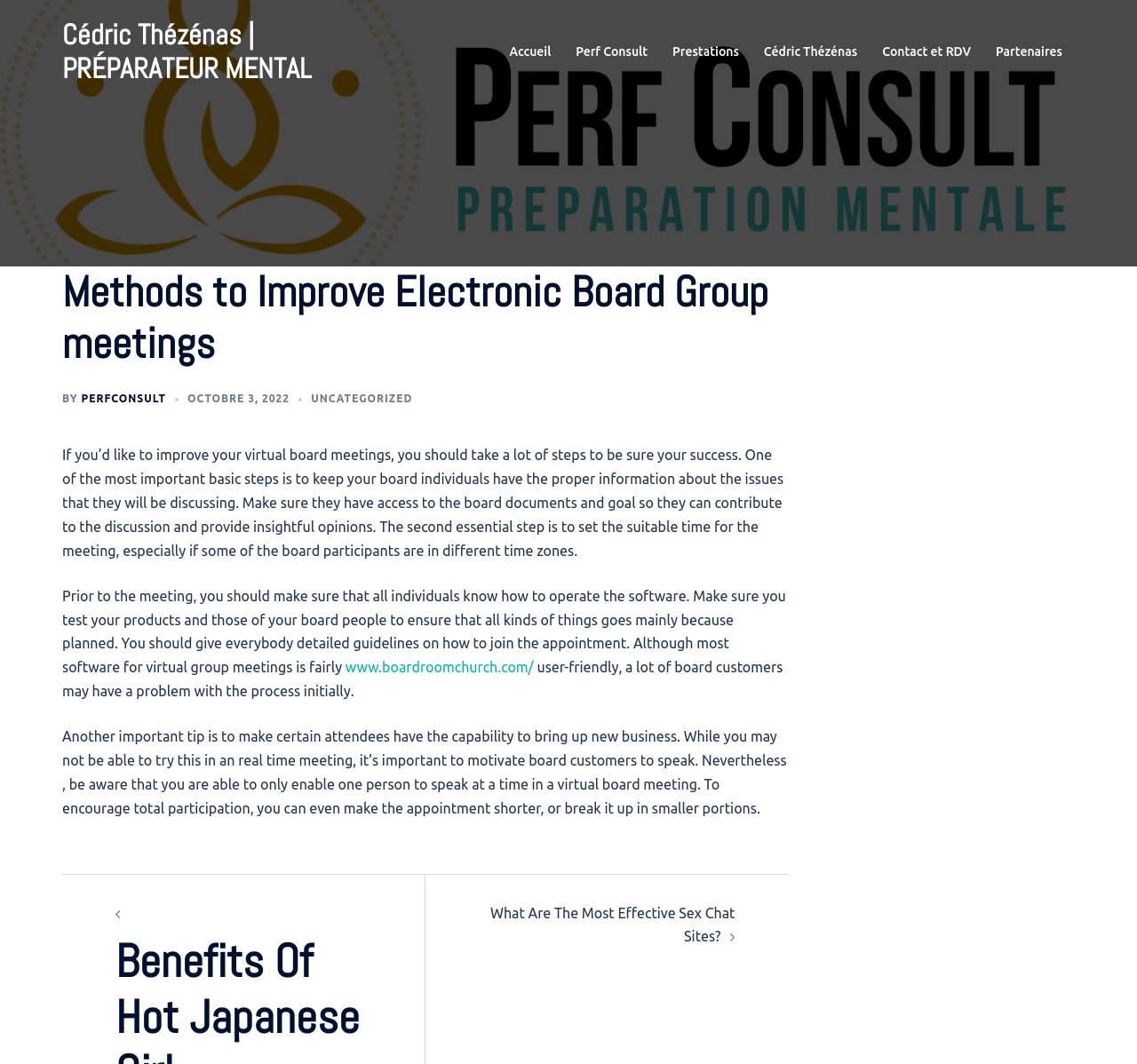Based on the image, give a detailed response to the question: What is the main topic of the article?

The main topic of the article can be determined by looking at the heading 'Methods to Improve Electronic Board Group meetings' which is a subheading under the article section.